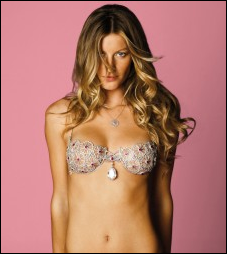What is the color of the background?
Refer to the image and provide a detailed answer to the question.

The caption describes the background of the image as a soft pink color, which provides a subtle and elegant contrast to the luxurious bra and the model's features.